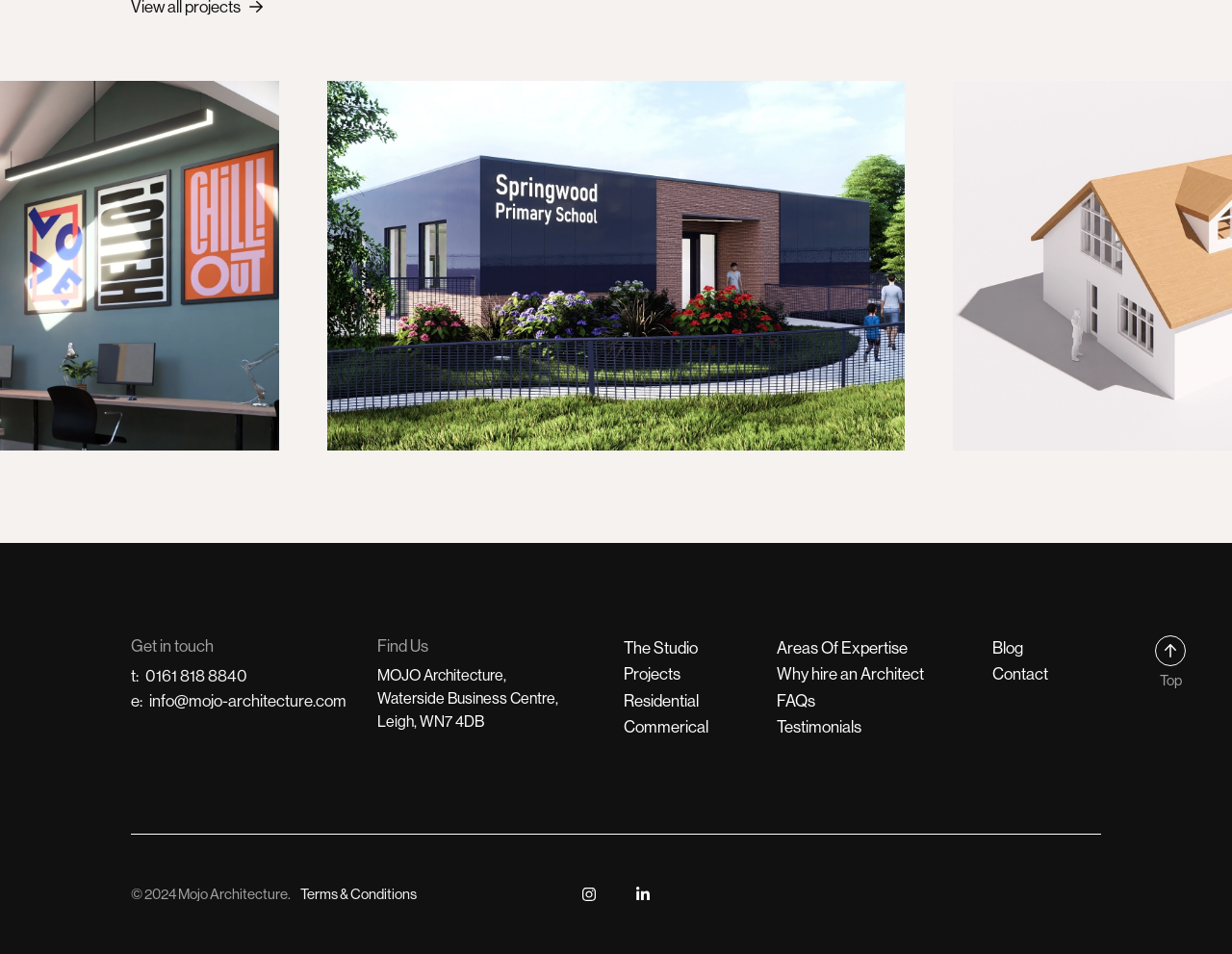How many navigation links are there?
Give a thorough and detailed response to the question.

There are 11 navigation links: 'The Studio', 'Projects', 'Residential', 'Commerical', 'Areas Of Expertise', 'Why hire an Architect', 'FAQs', 'Testimonials', 'Blog', 'Contact', and 'Terms & Conditions'.